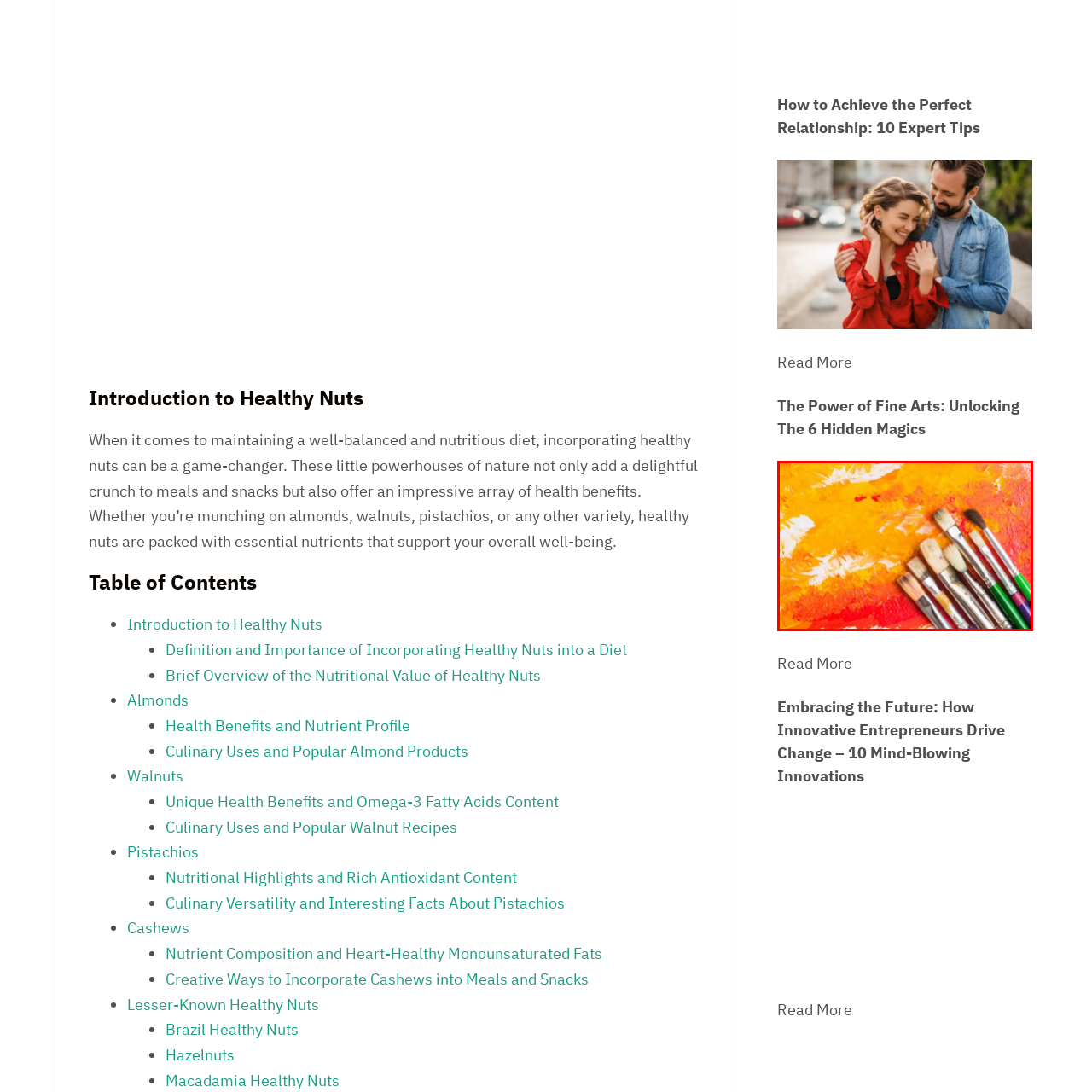Offer a detailed explanation of the elements found within the defined red outline.

The image showcases a vibrant and textured abstract painting, characterized by bold strokes of orange, yellow, and hints of red. Prominently positioned in the foreground are several paintbrushes, revealing a range of sizes and bristle shapes. Some brushes feature a wooden handle, while others are adorned with colorful grips, suggesting they have been well-used in the creative process. This visual captures the essence of artistic expression and creativity, perfectly complementing the theme of "The Power of Fine Arts," which highlights the transformative magic and significance of artistic endeavors. The vivid colors and tools reflect the passion and skills of artists in bringing their imaginative visions to life.